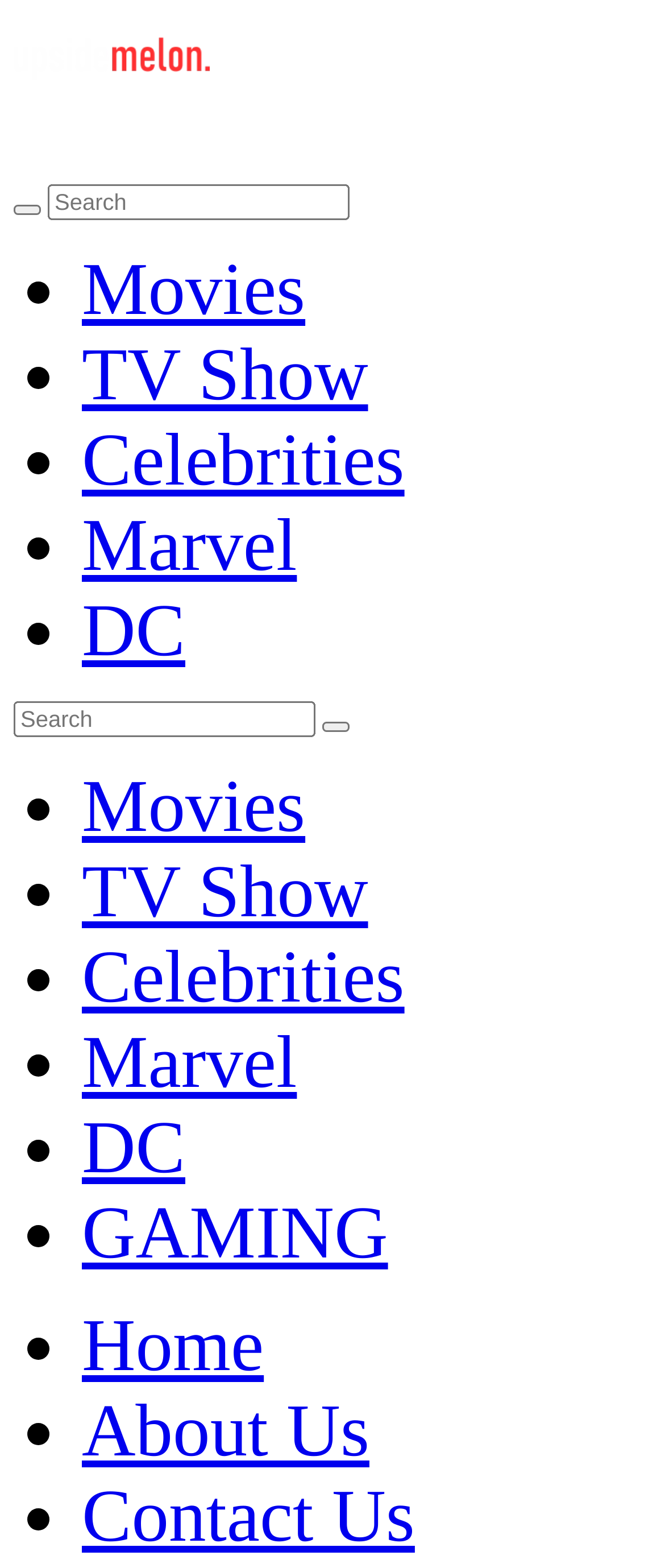Analyze the image and provide a detailed answer to the question: How many buttons are there on the webpage?

There are two buttons on the webpage, one is the search button located at the top right corner, and the other is also a search button located at the middle of the webpage.